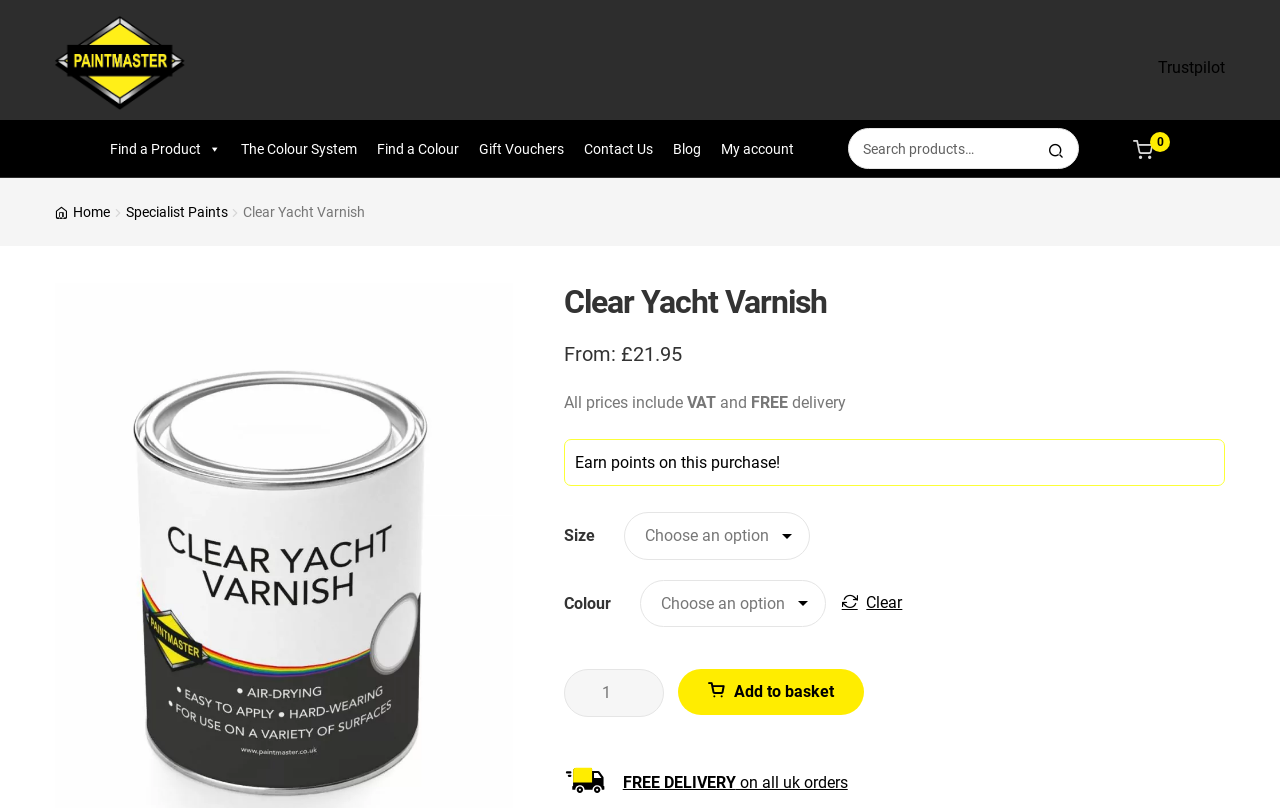Highlight the bounding box coordinates of the element you need to click to perform the following instruction: "Search for a product."

[0.663, 0.159, 0.843, 0.209]